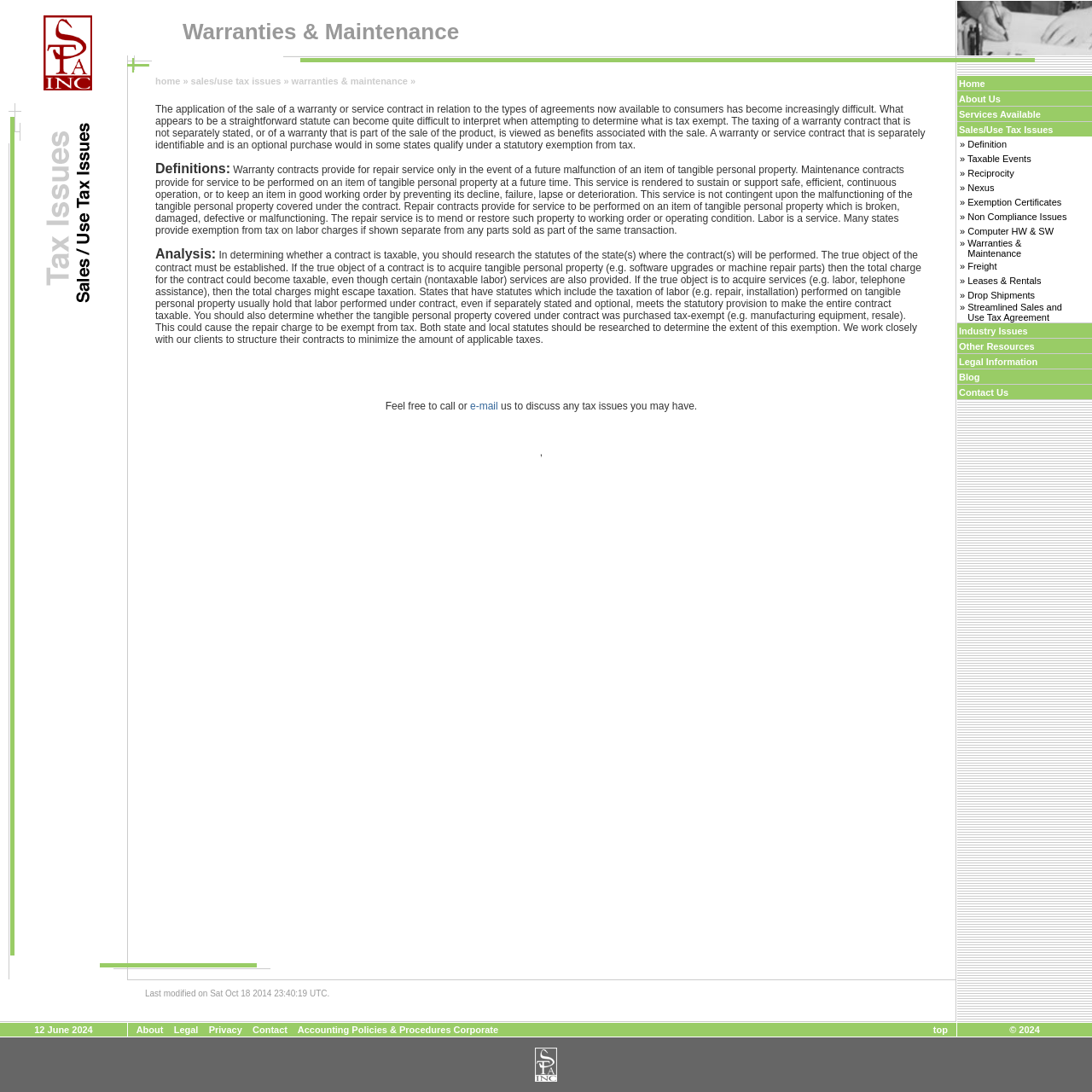Determine the bounding box coordinates of the target area to click to execute the following instruction: "Click the Definition link."

[0.886, 0.127, 0.922, 0.136]